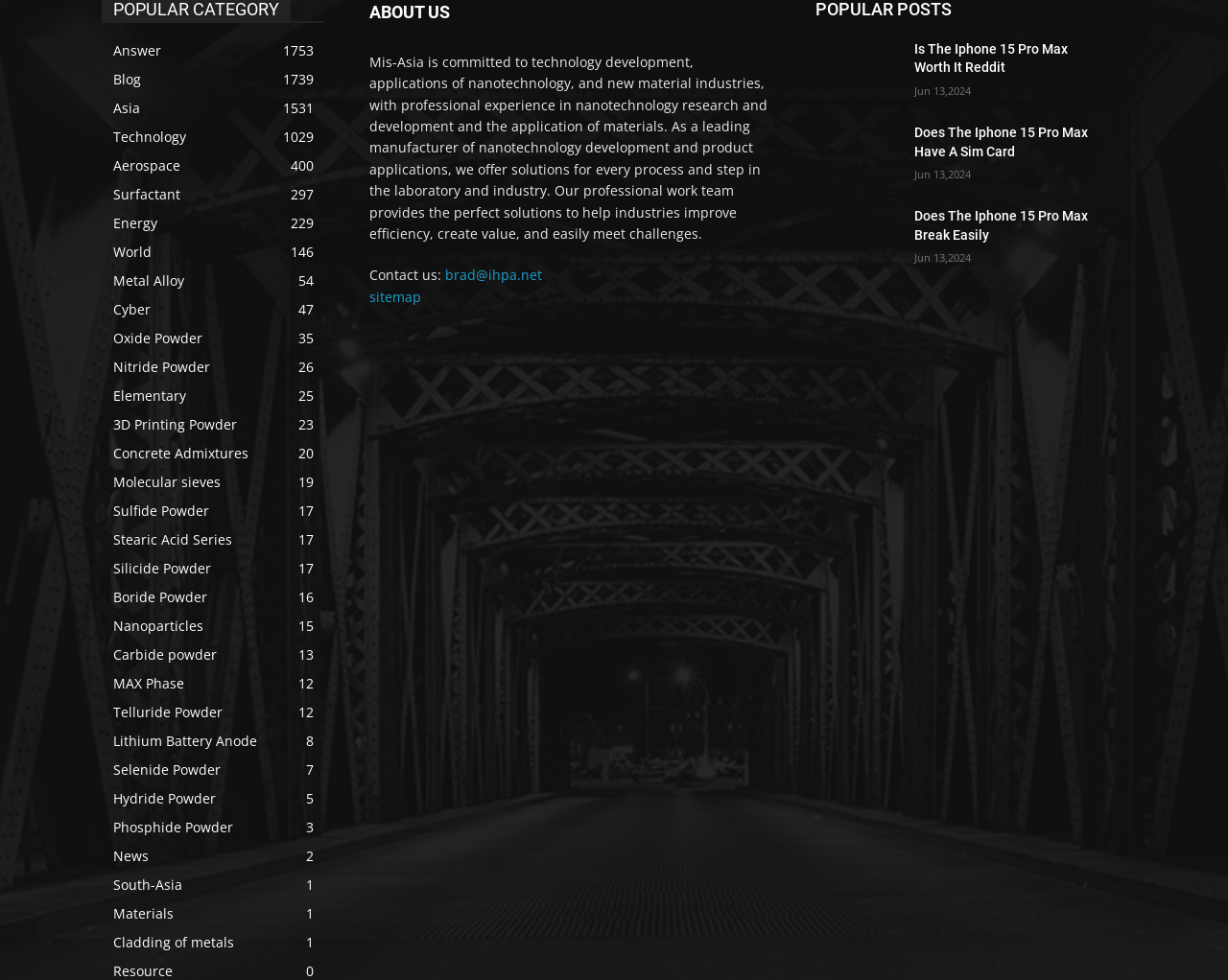What is the topic of the first article?
Using the image provided, answer with just one word or phrase.

Iphone 15 Pro Max